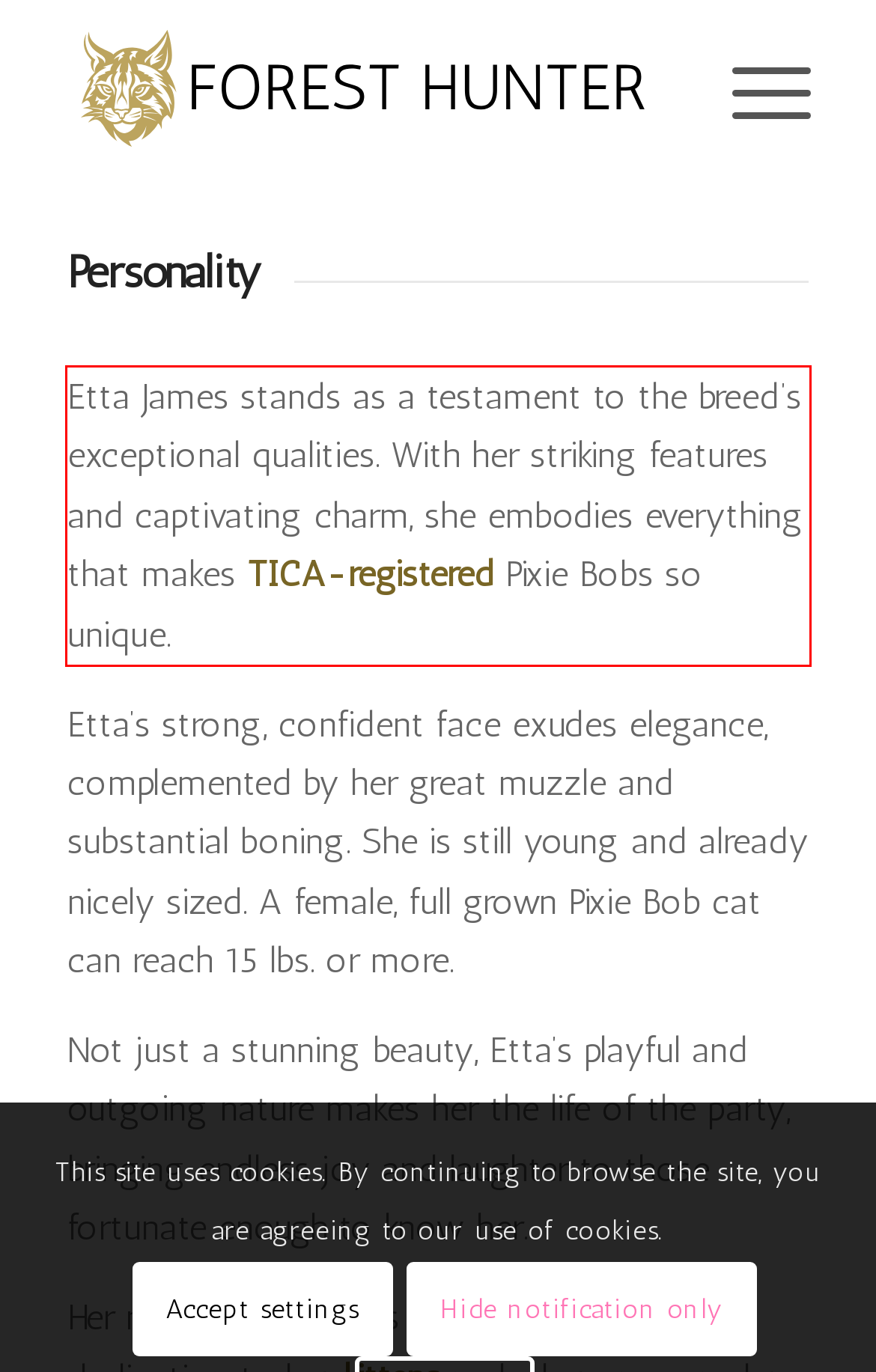With the given screenshot of a webpage, locate the red rectangle bounding box and extract the text content using OCR.

Etta James stands as a testament to the breed’s exceptional qualities. With her striking features and captivating charm, she embodies everything that makes TICA-registered Pixie Bobs so unique.